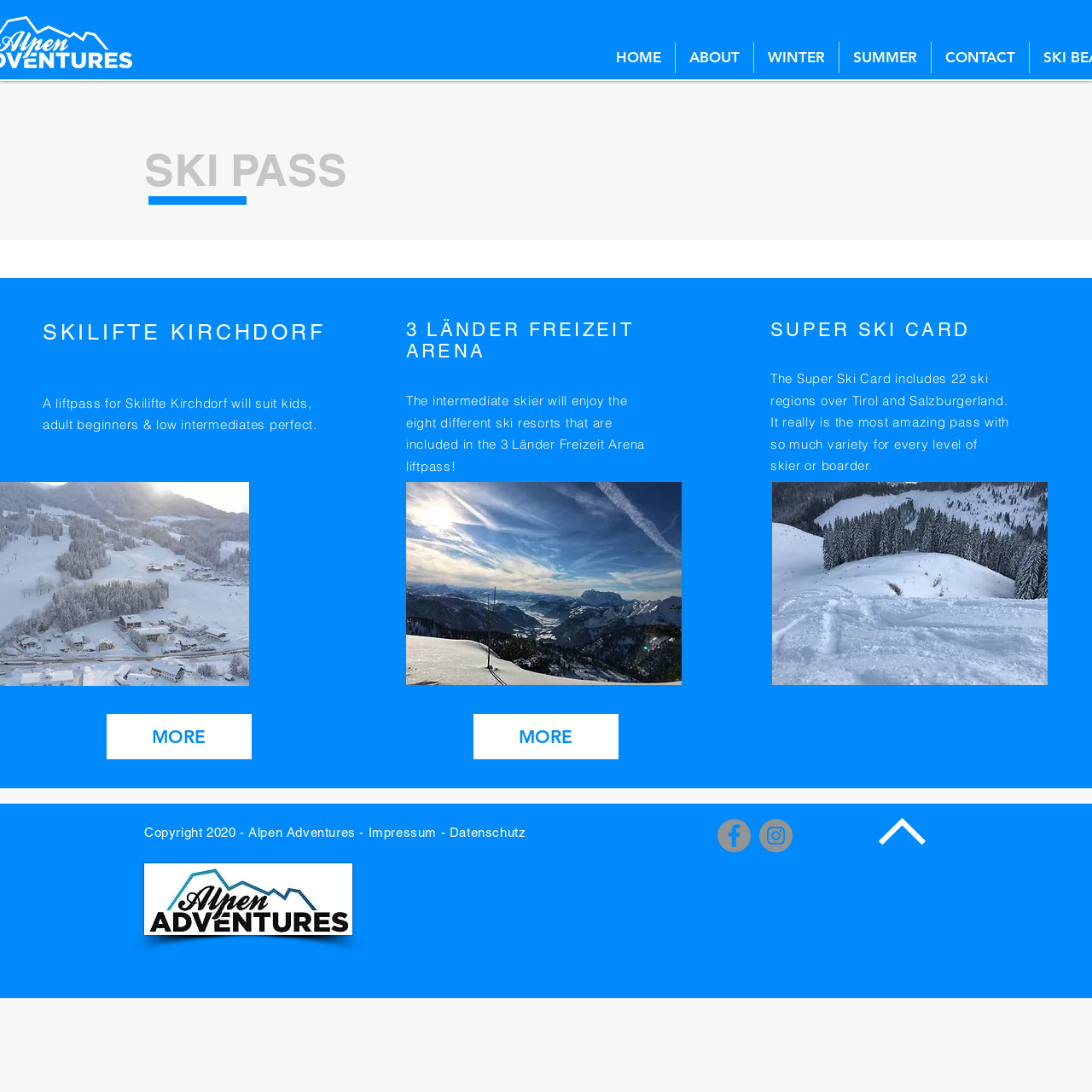Pinpoint the bounding box coordinates of the area that must be clicked to complete this instruction: "Click on the HOME link".

[0.552, 0.038, 0.618, 0.067]